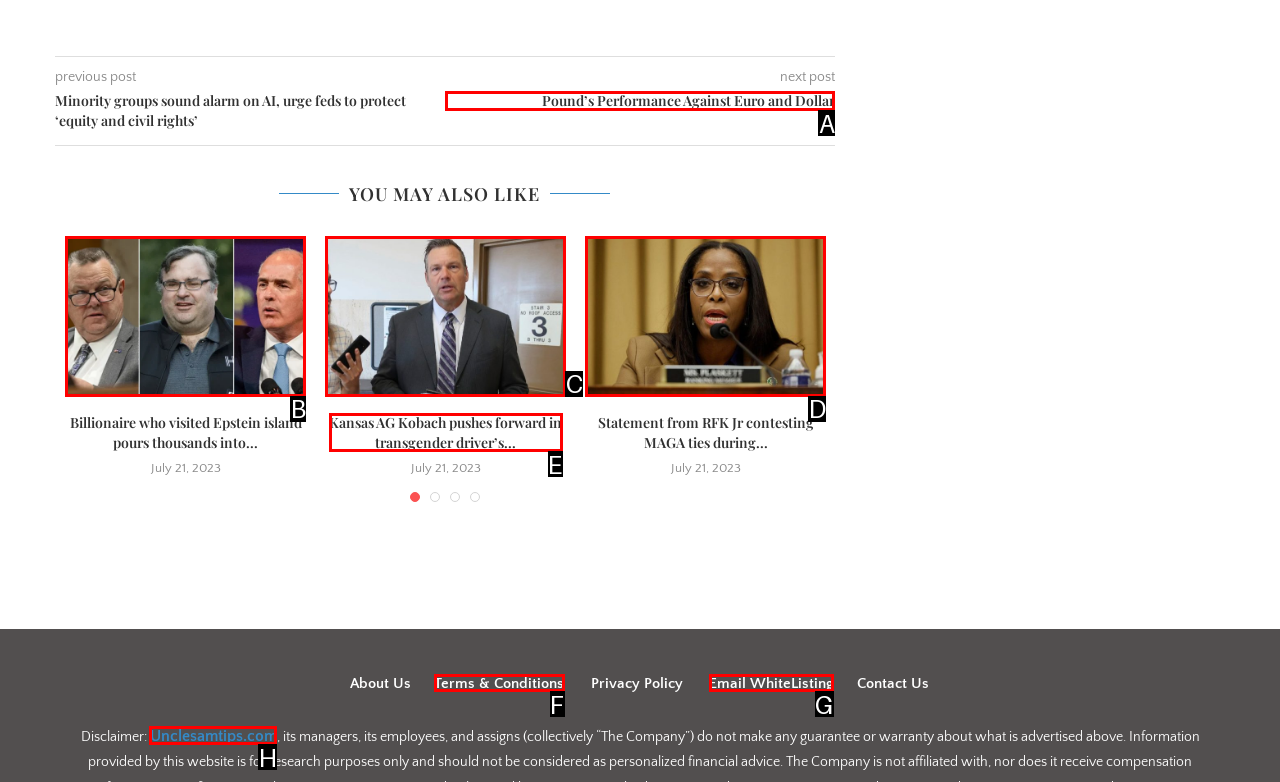Tell me which option best matches this description: Unclesamtips.com
Answer with the letter of the matching option directly from the given choices.

H